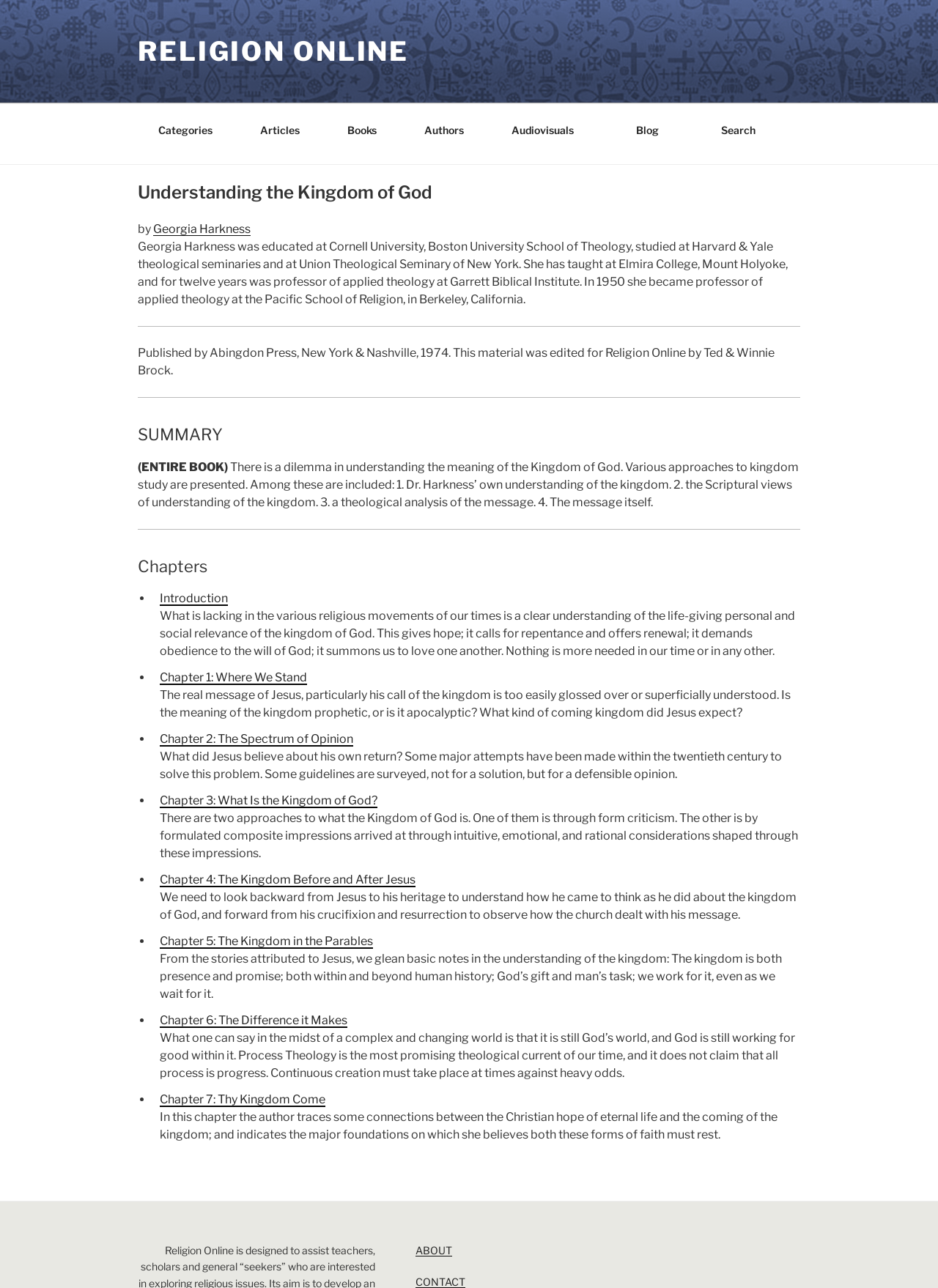Please locate and generate the primary heading on this webpage.

Understanding the Kingdom of God